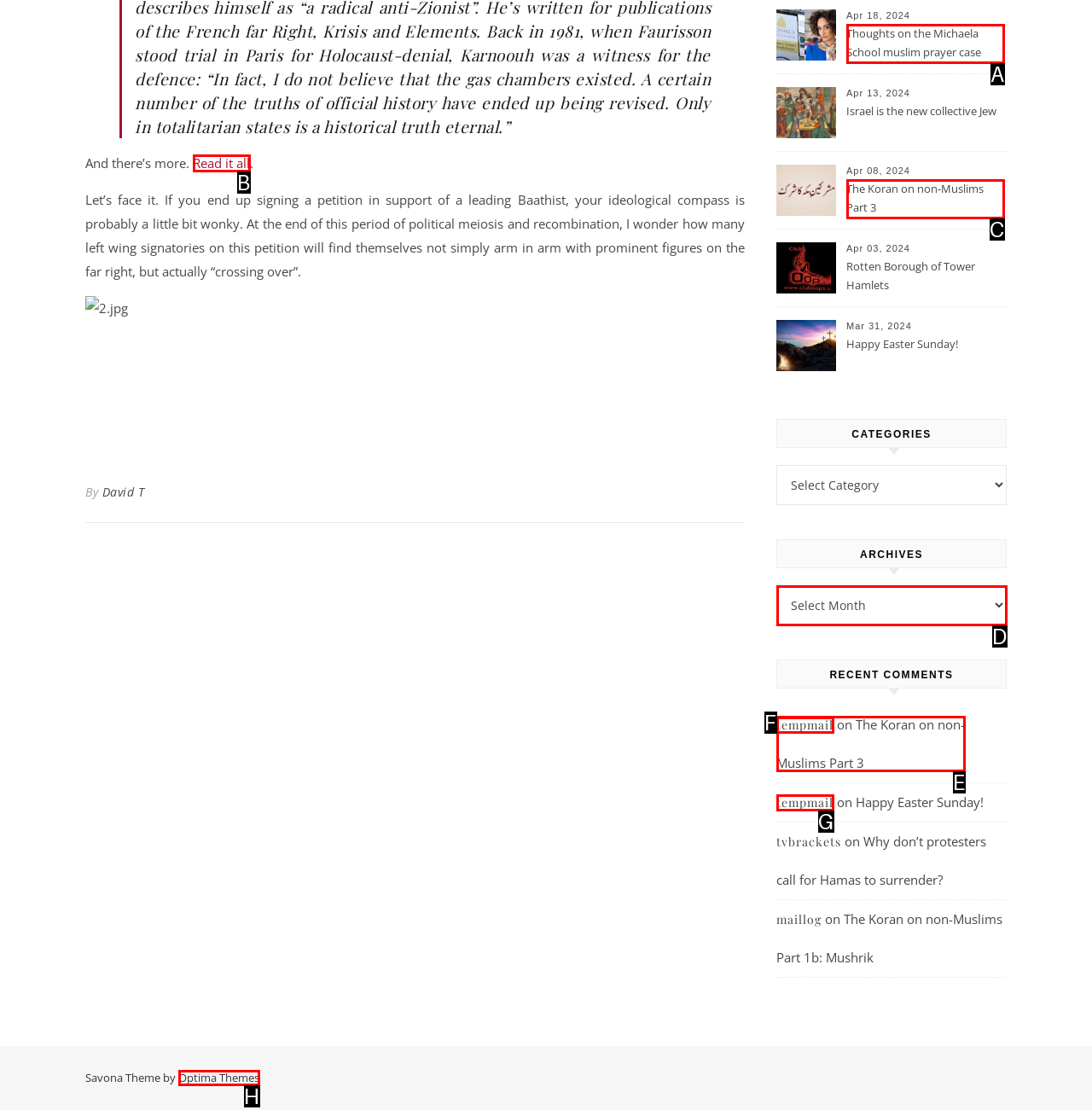From the description: Optima Themes, select the HTML element that fits best. Reply with the letter of the appropriate option.

H